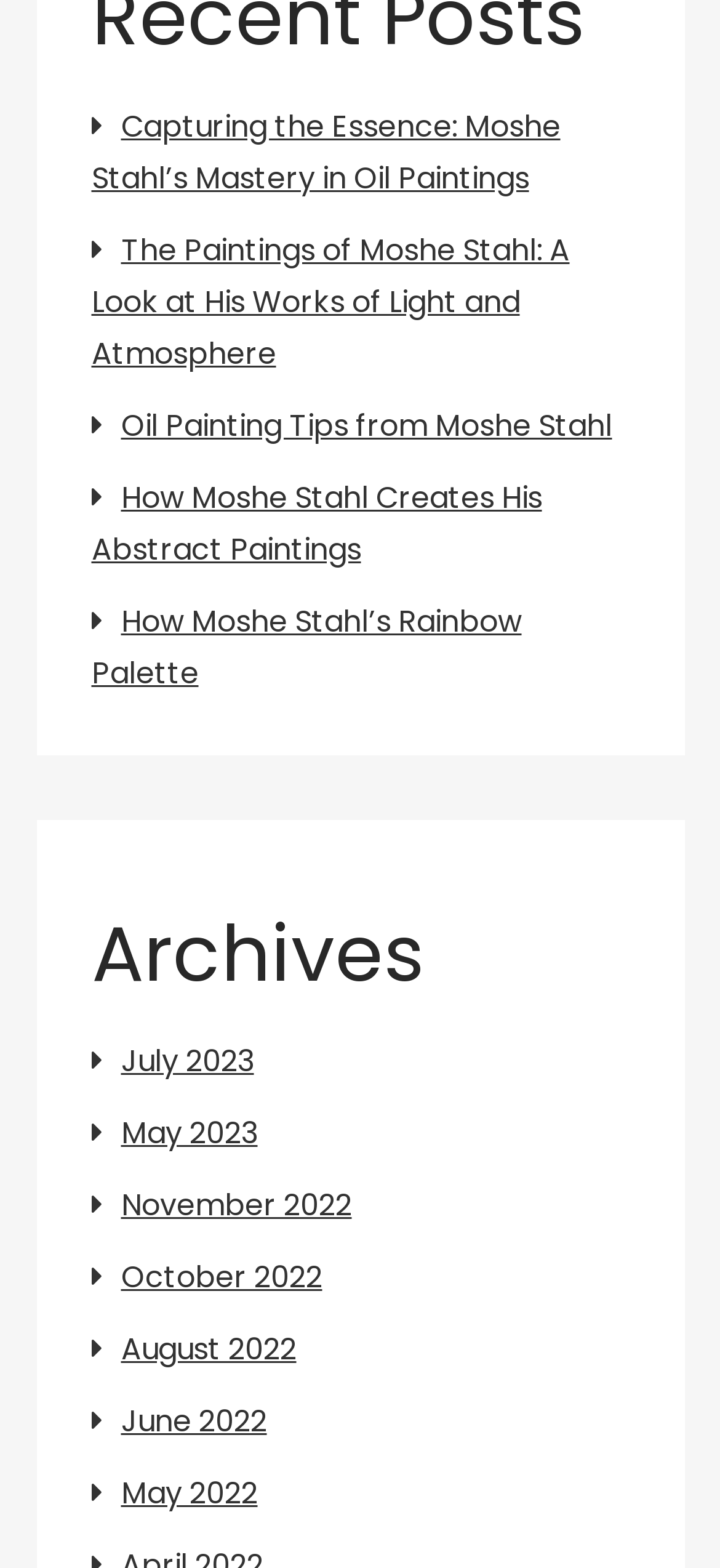Provide the bounding box coordinates for the UI element described in this sentence: "Ranked". The coordinates should be four float values between 0 and 1, i.e., [left, top, right, bottom].

None